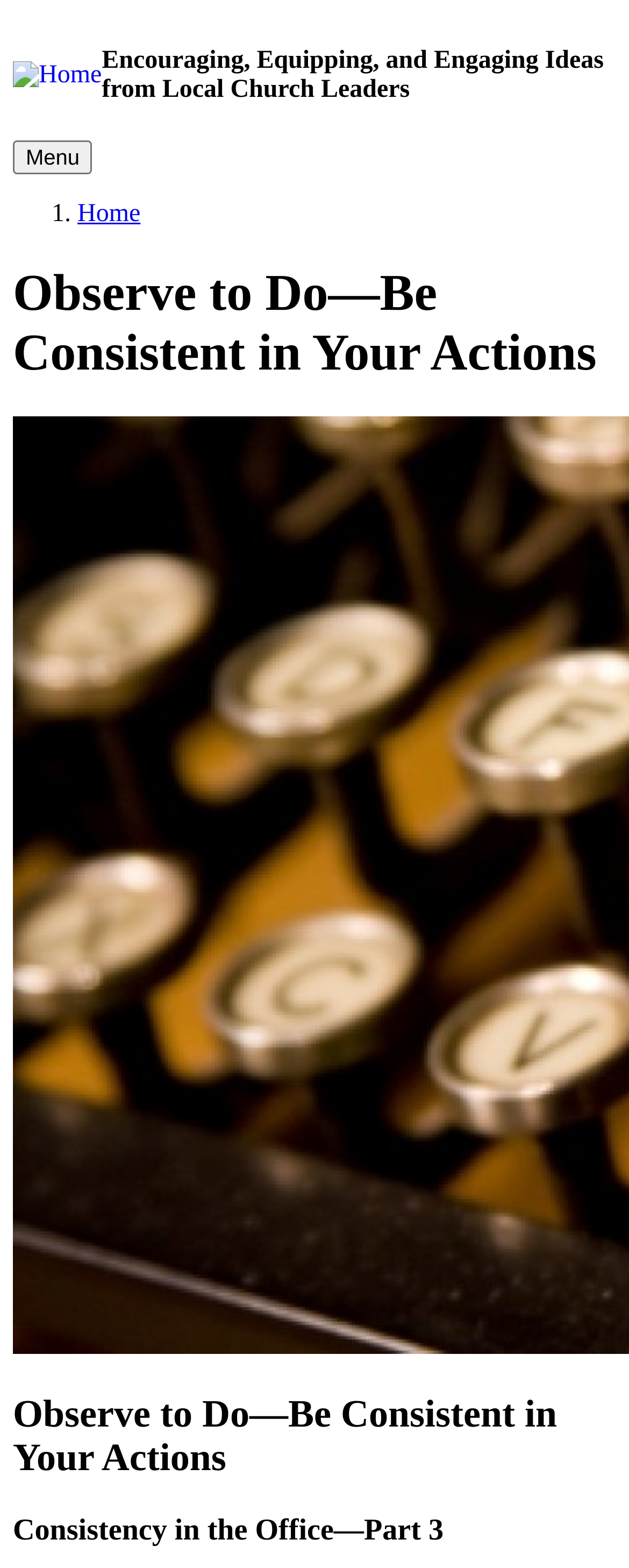Provide your answer in a single word or phrase: 
What is the text of the main heading on the webpage?

Encouraging, Equipping, and Engaging Ideas from Local Church Leaders